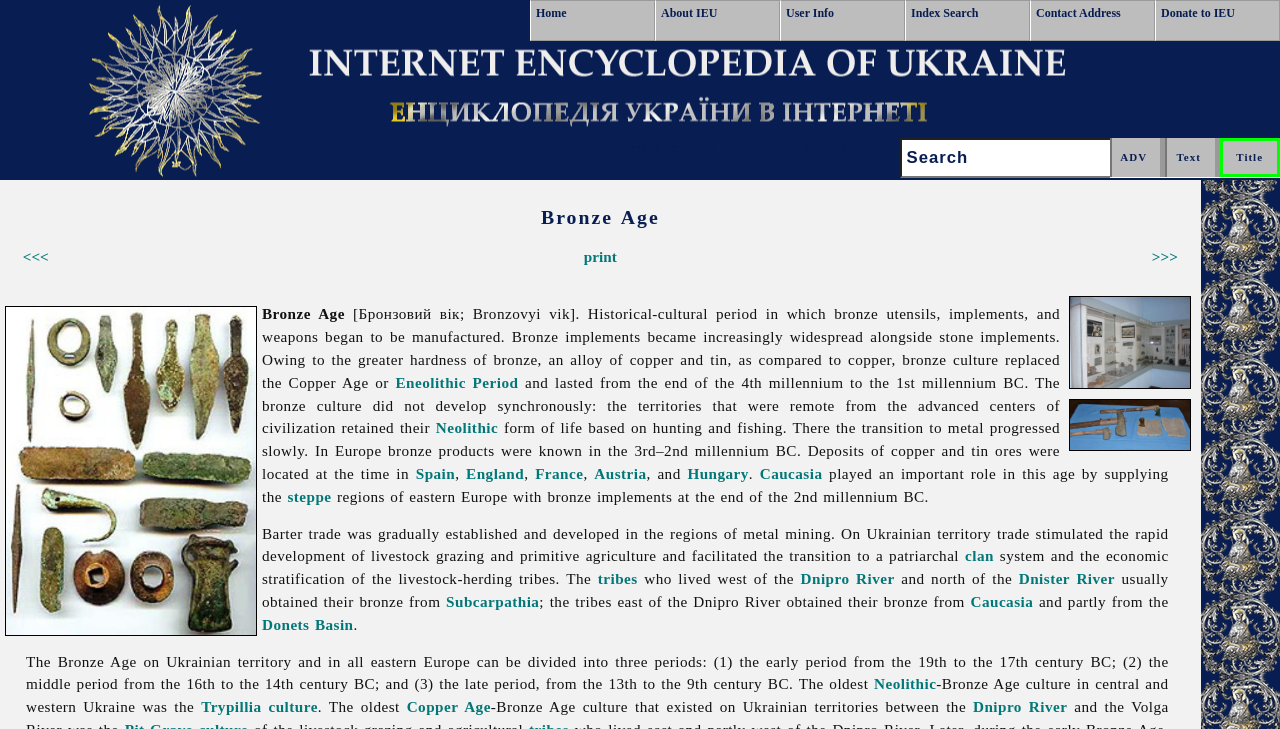What is the historical-cultural period described on this webpage?
Using the image, give a concise answer in the form of a single word or short phrase.

Bronze Age